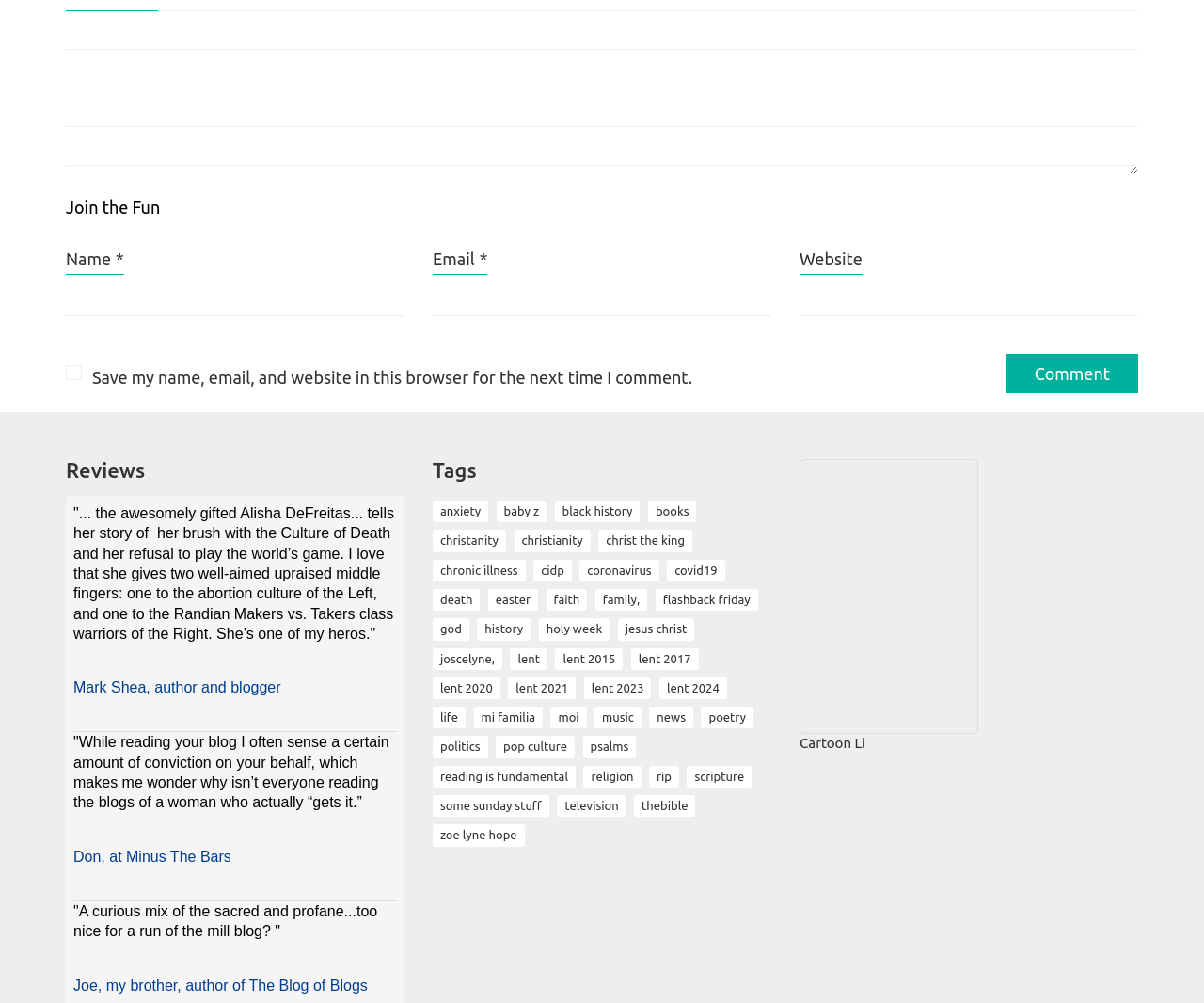Please answer the following question using a single word or phrase: 
What is the purpose of the checkbox in the comment form?

Save my name, email, and website